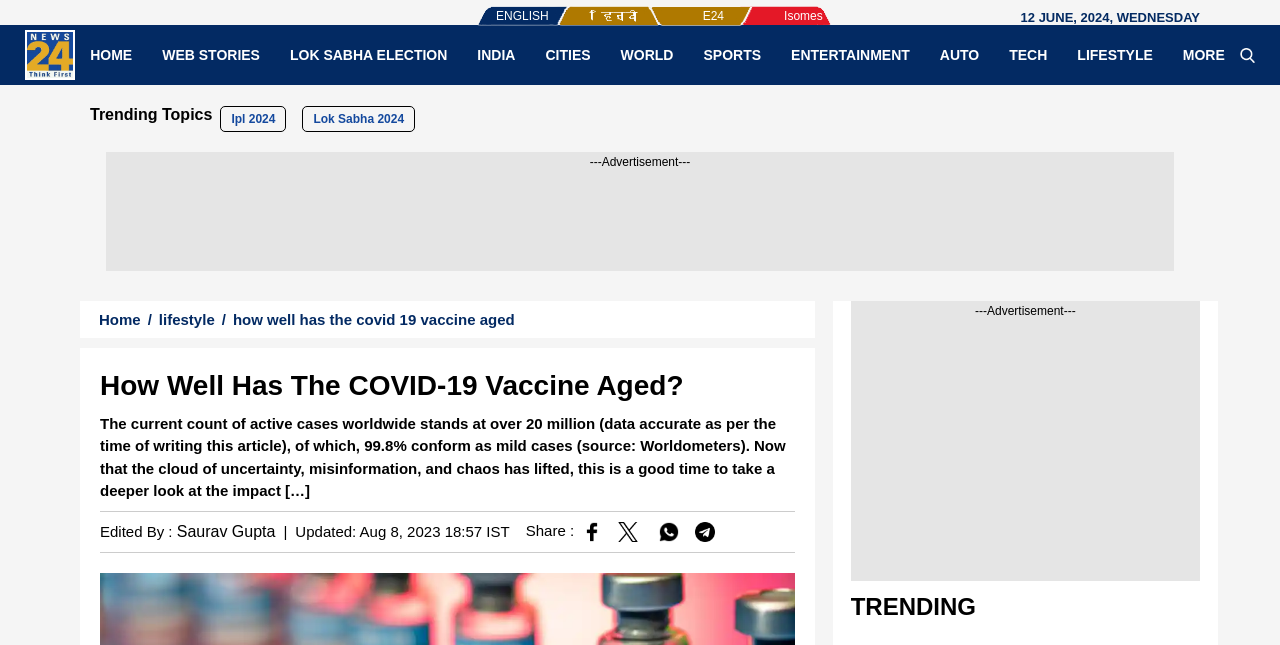What is the name of the website?
Give a detailed and exhaustive answer to the question.

I found the name of the website by looking at the logo at the top left corner of the webpage, which says 'news24'.